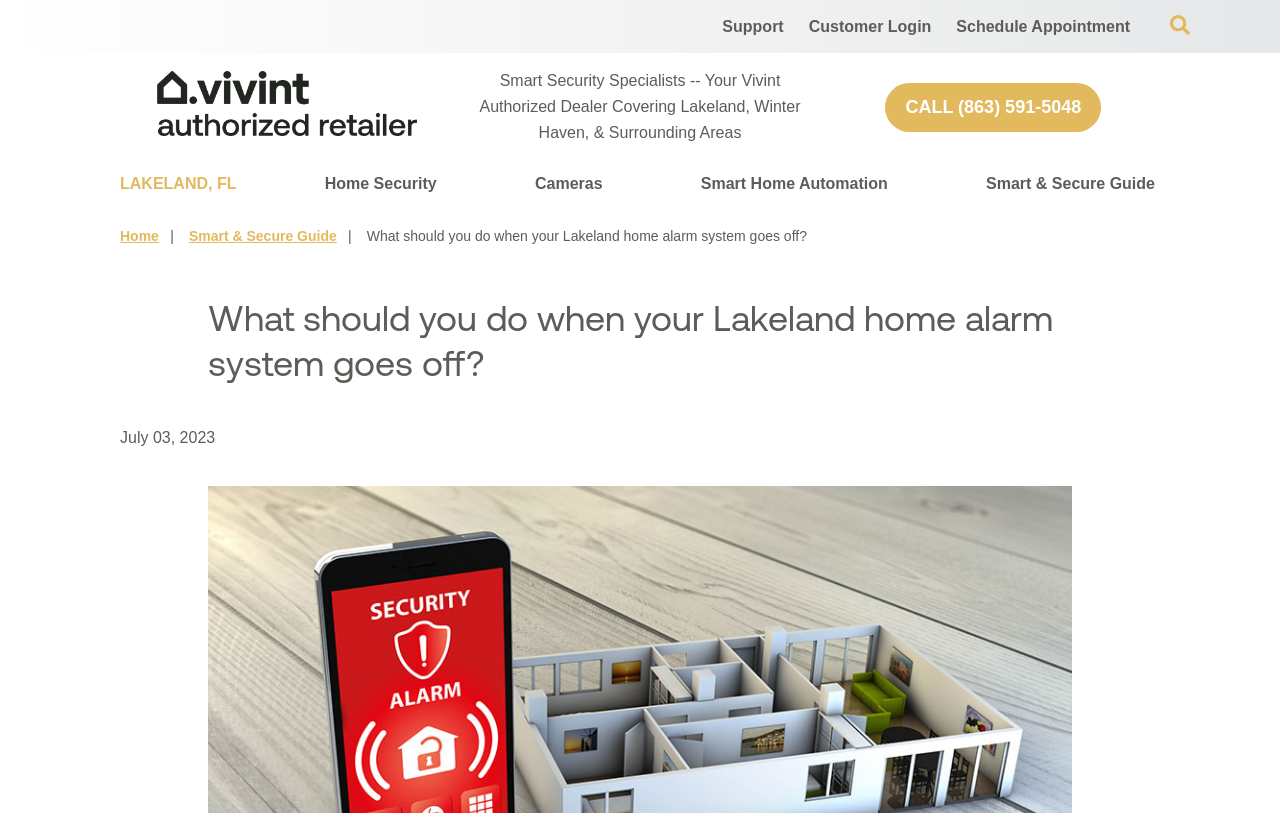Determine the bounding box coordinates of the area to click in order to meet this instruction: "View Home Security".

[0.254, 0.198, 0.341, 0.255]